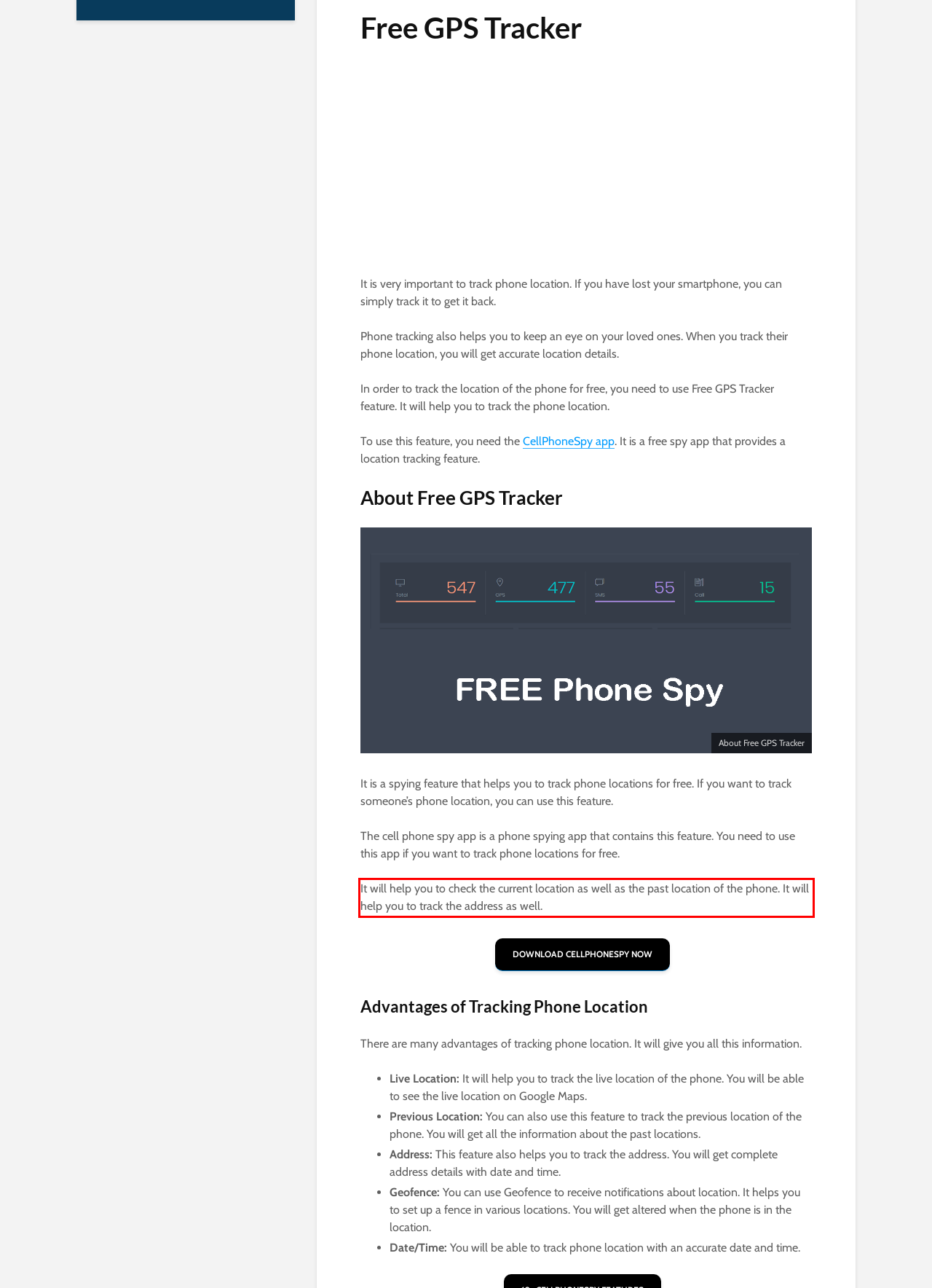Please perform OCR on the UI element surrounded by the red bounding box in the given webpage screenshot and extract its text content.

It will help you to check the current location as well as the past location of the phone. It will help you to track the address as well.